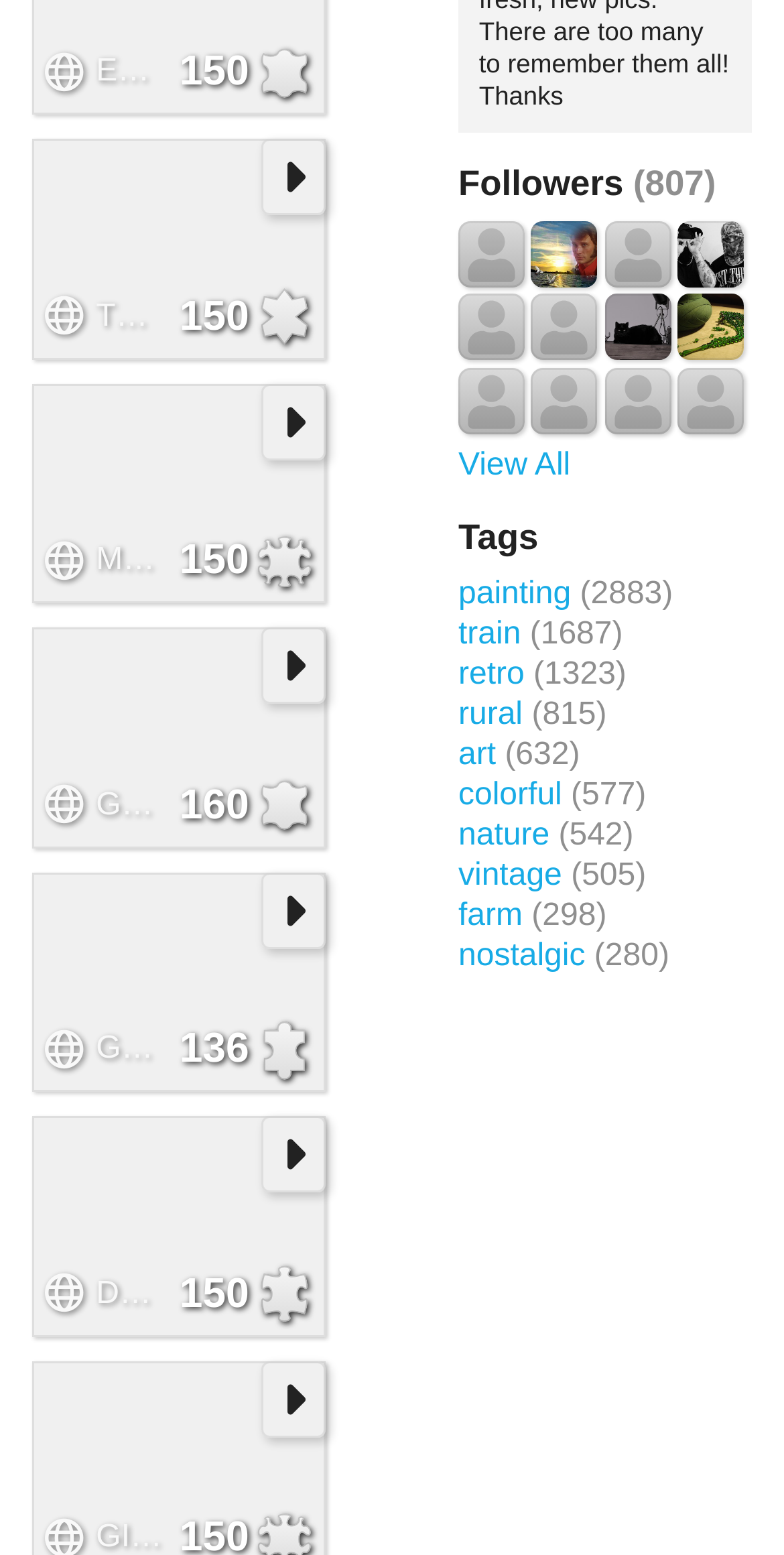How many tags are there on the webpage?
Provide a concise answer using a single word or phrase based on the image.

10